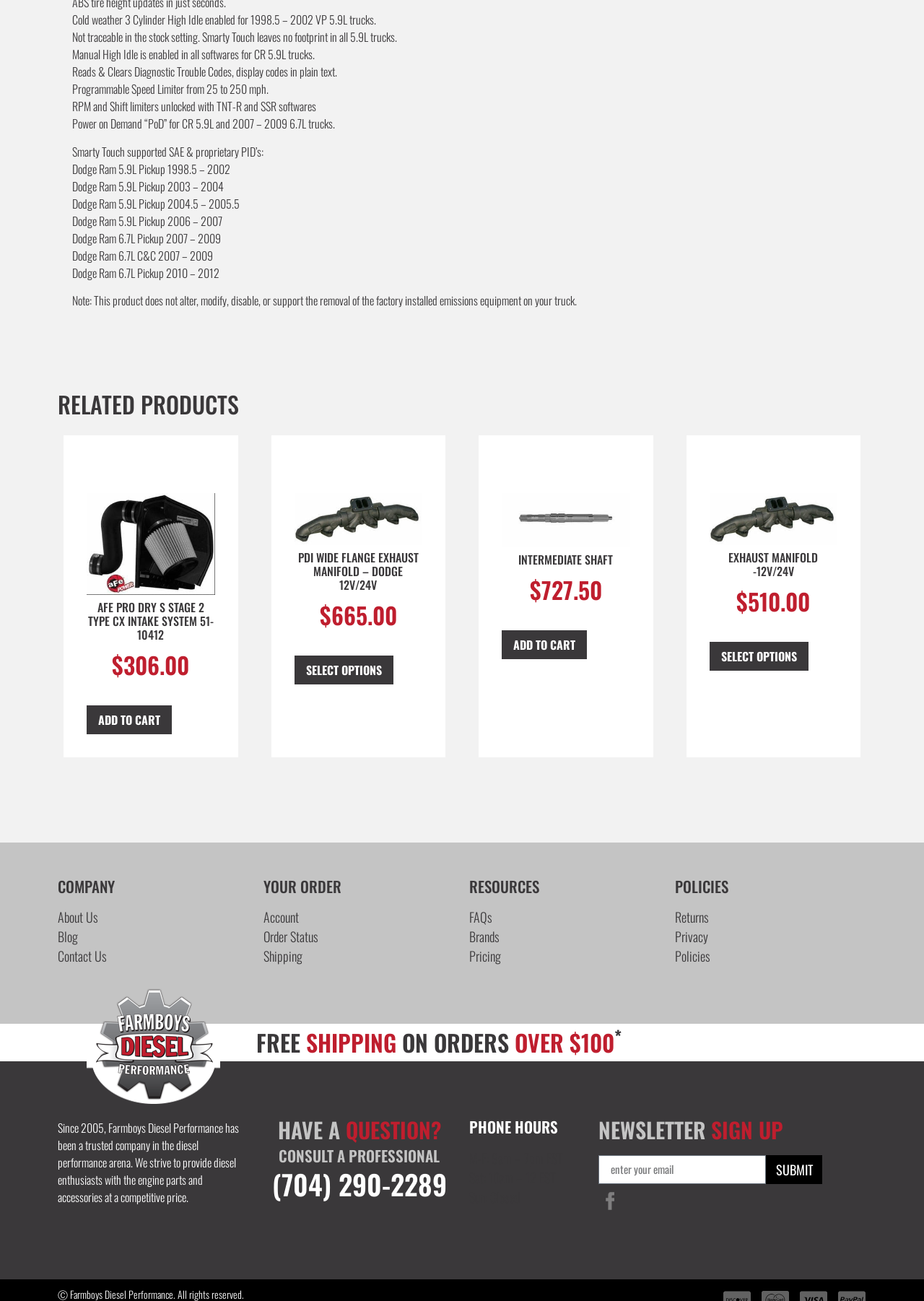Please identify the bounding box coordinates of the region to click in order to complete the task: "Select options for 'PDI Wide Flange Exhaust Manifold - Dodge 12V/24V'". The coordinates must be four float numbers between 0 and 1, specified as [left, top, right, bottom].

[0.318, 0.504, 0.425, 0.526]